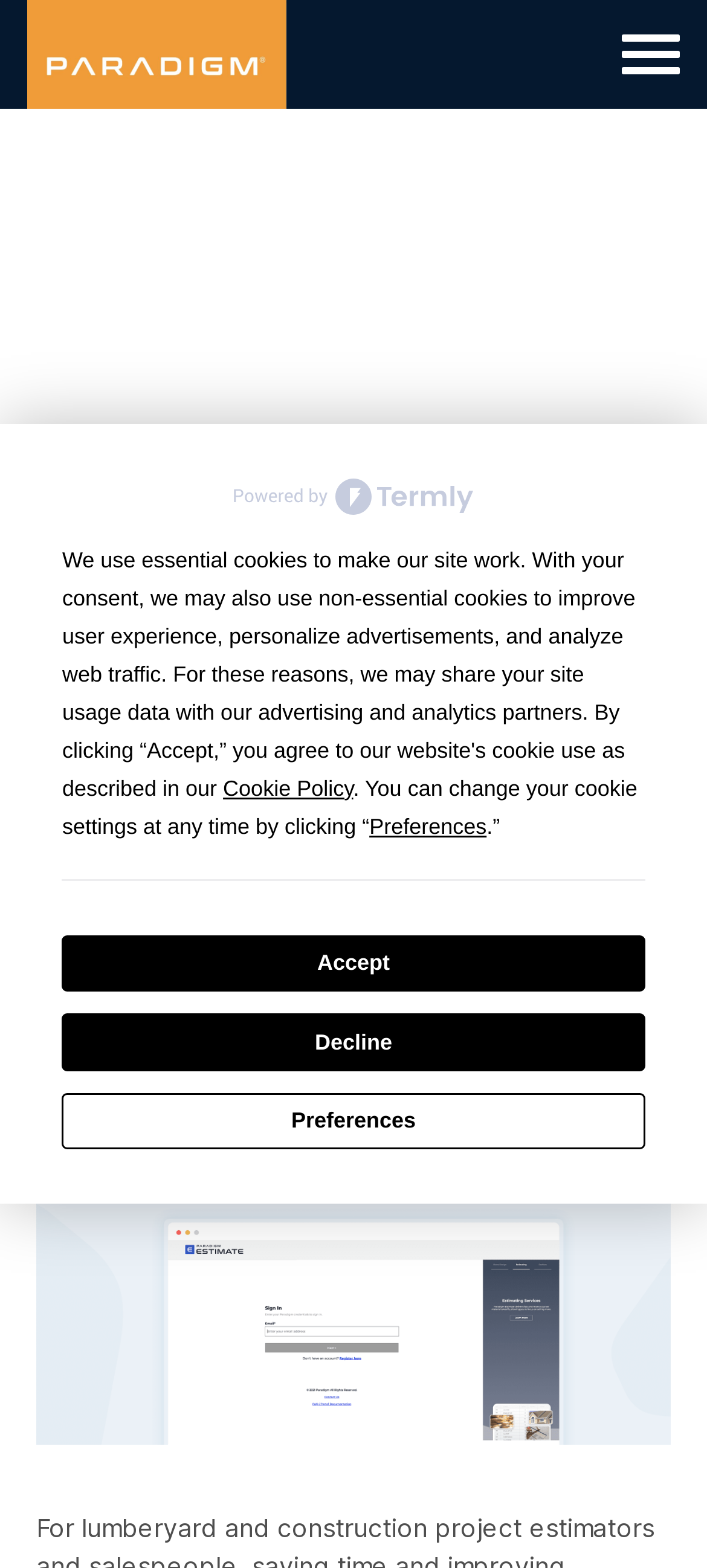Please answer the following question using a single word or phrase: What is the name of the software?

Organized Takeoff Software